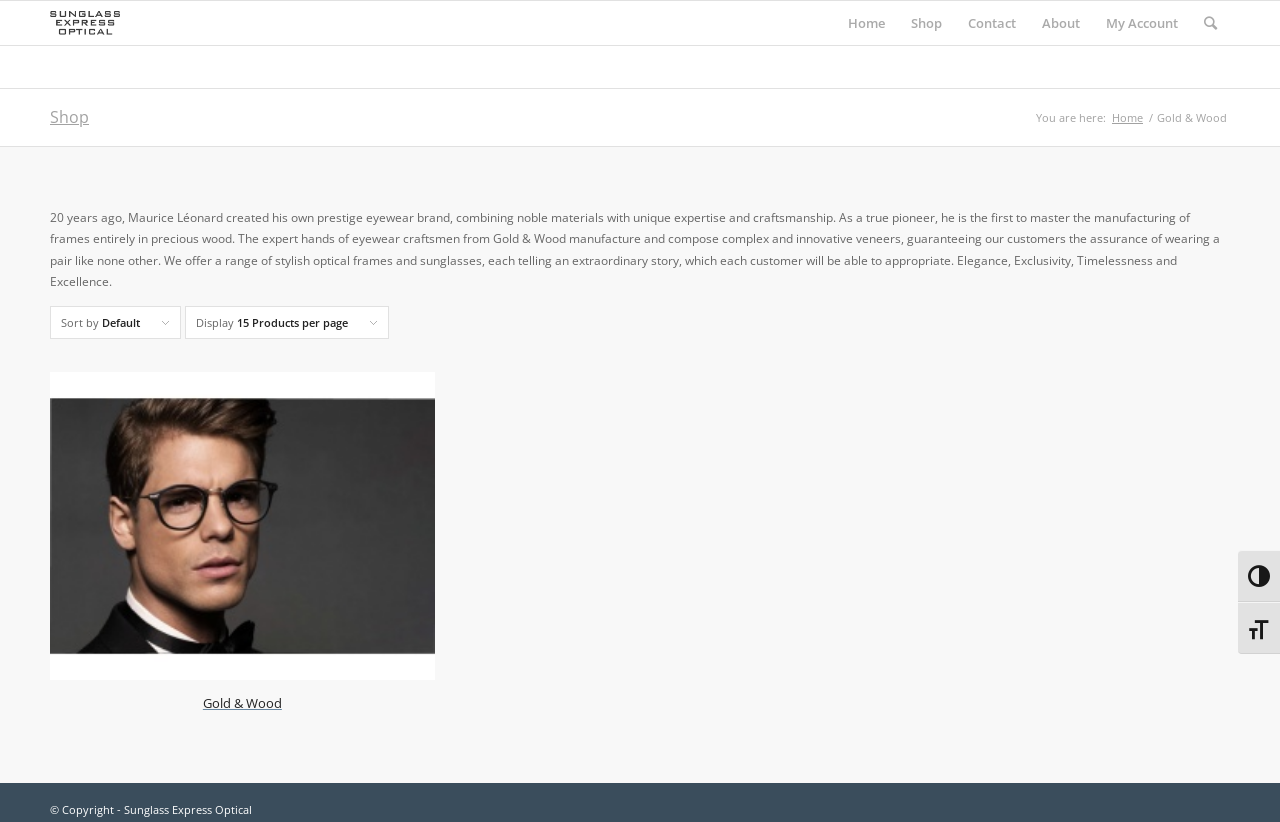From the image, can you give a detailed response to the question below:
Who is the pioneer in manufacturing frames in precious wood?

The answer can be found in the StaticText element with the text '20 years ago, Maurice Léonard created his own prestige eyewear brand, combining noble materials with unique expertise and craftsmanship. As a true pioneer, he is the first to master the manufacturing of frames entirely in precious wood.' which mentions Maurice Léonard as the pioneer.